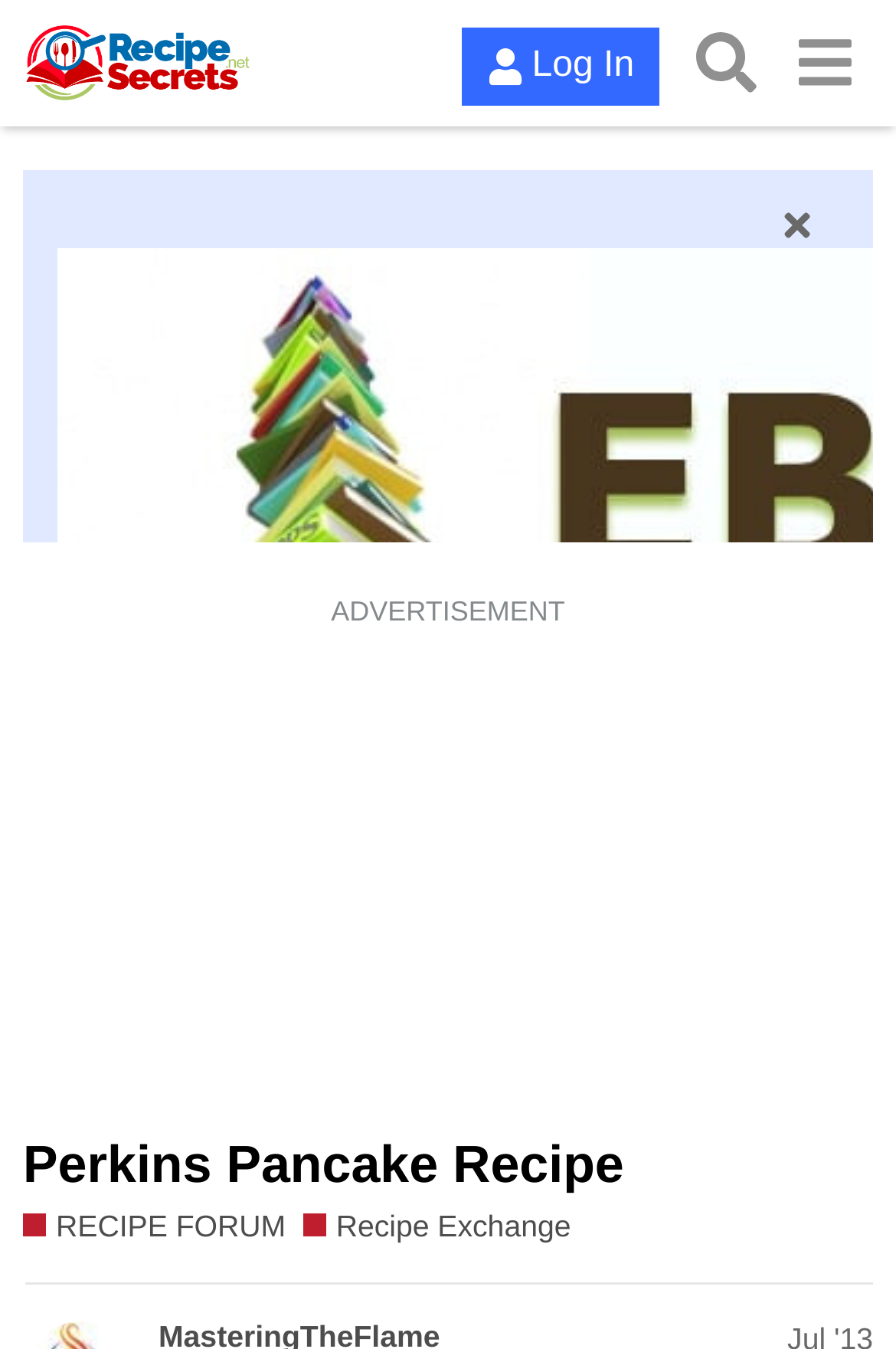Please identify the bounding box coordinates for the region that you need to click to follow this instruction: "View the Perkins Pancake Recipe".

[0.026, 0.841, 0.696, 0.885]